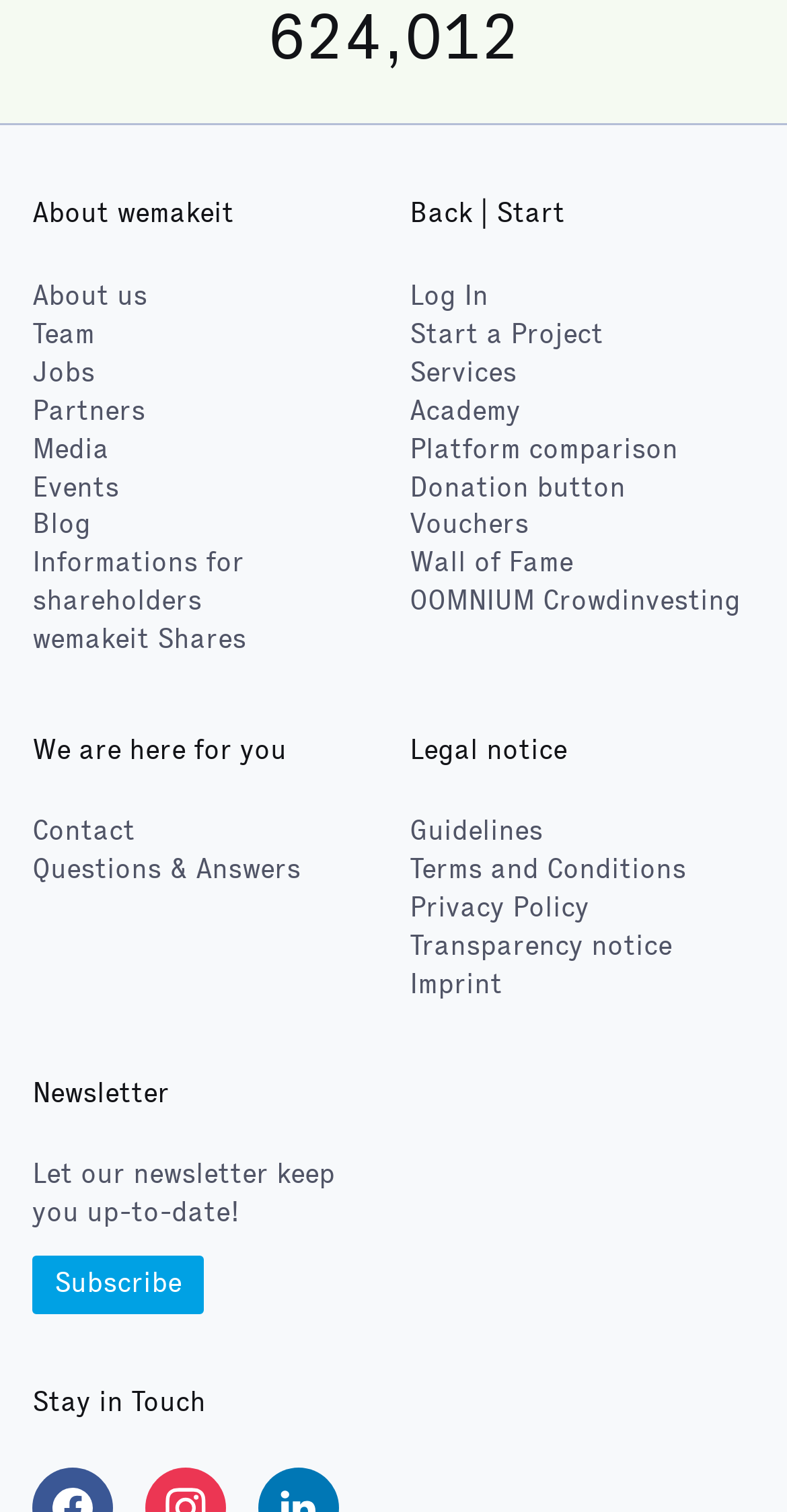Please answer the following question using a single word or phrase: 
What is the heading above the 'Subscribe' button?

Newsletter